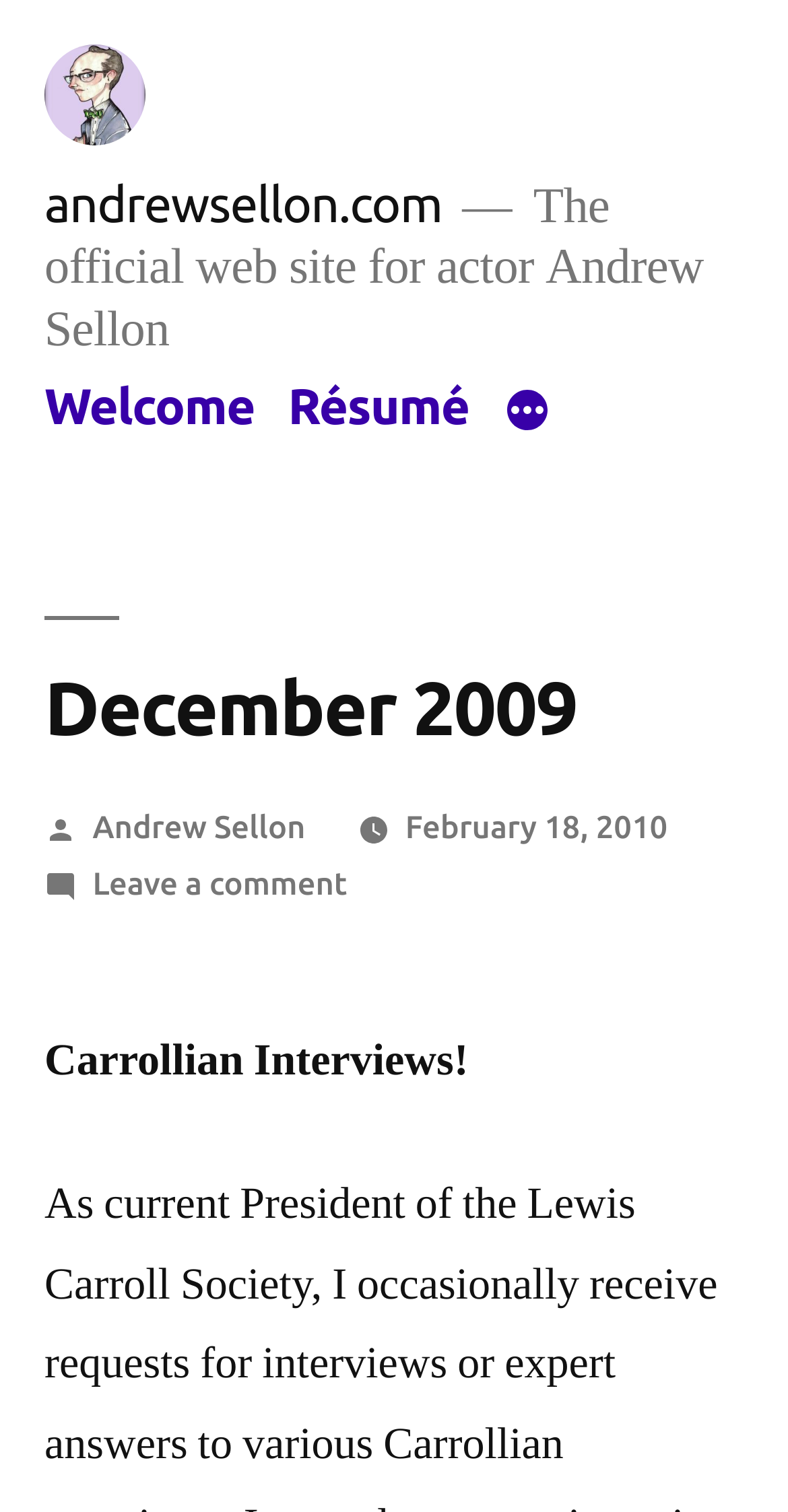Can you find the bounding box coordinates for the element that needs to be clicked to execute this instruction: "read December 2009"? The coordinates should be given as four float numbers between 0 and 1, i.e., [left, top, right, bottom].

[0.056, 0.407, 0.944, 0.499]